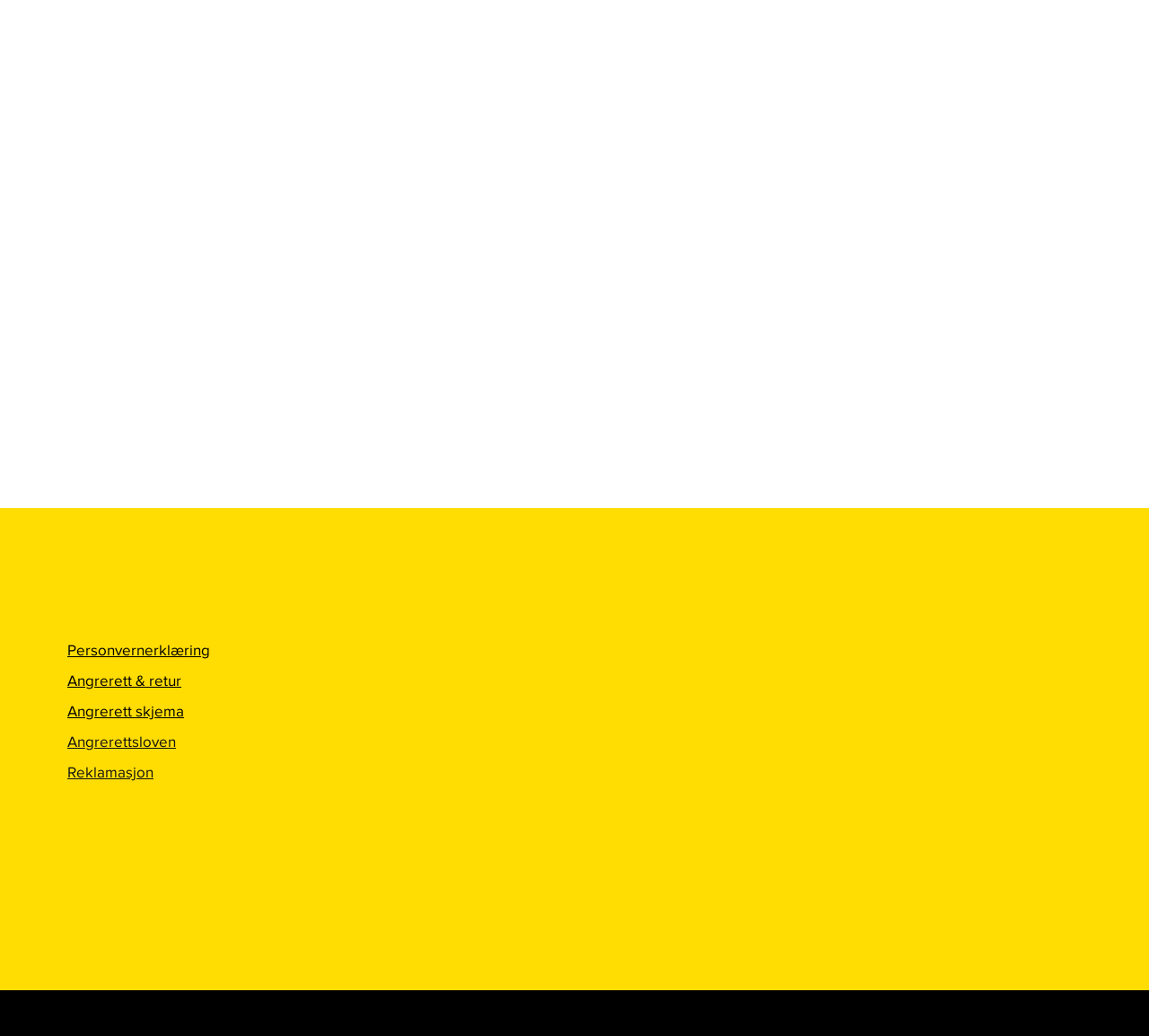Find the bounding box coordinates for the area you need to click to carry out the instruction: "Click the 'Join' button". The coordinates should be four float numbers between 0 and 1, indicated as [left, top, right, bottom].

[0.859, 0.653, 0.938, 0.696]